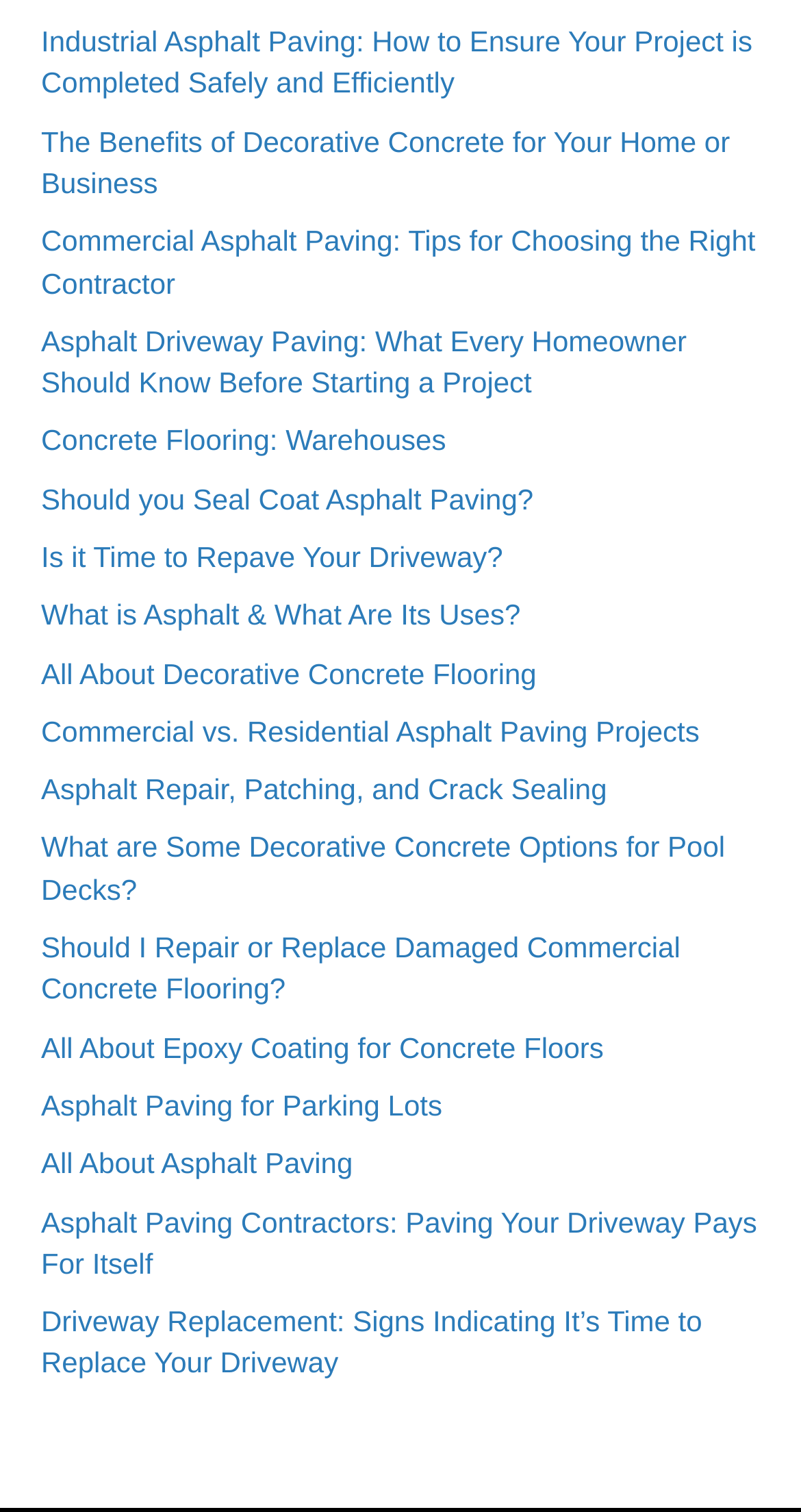Locate the bounding box coordinates of the clickable element to fulfill the following instruction: "Discover the benefits of decorative concrete". Provide the coordinates as four float numbers between 0 and 1 in the format [left, top, right, bottom].

[0.051, 0.082, 0.911, 0.132]